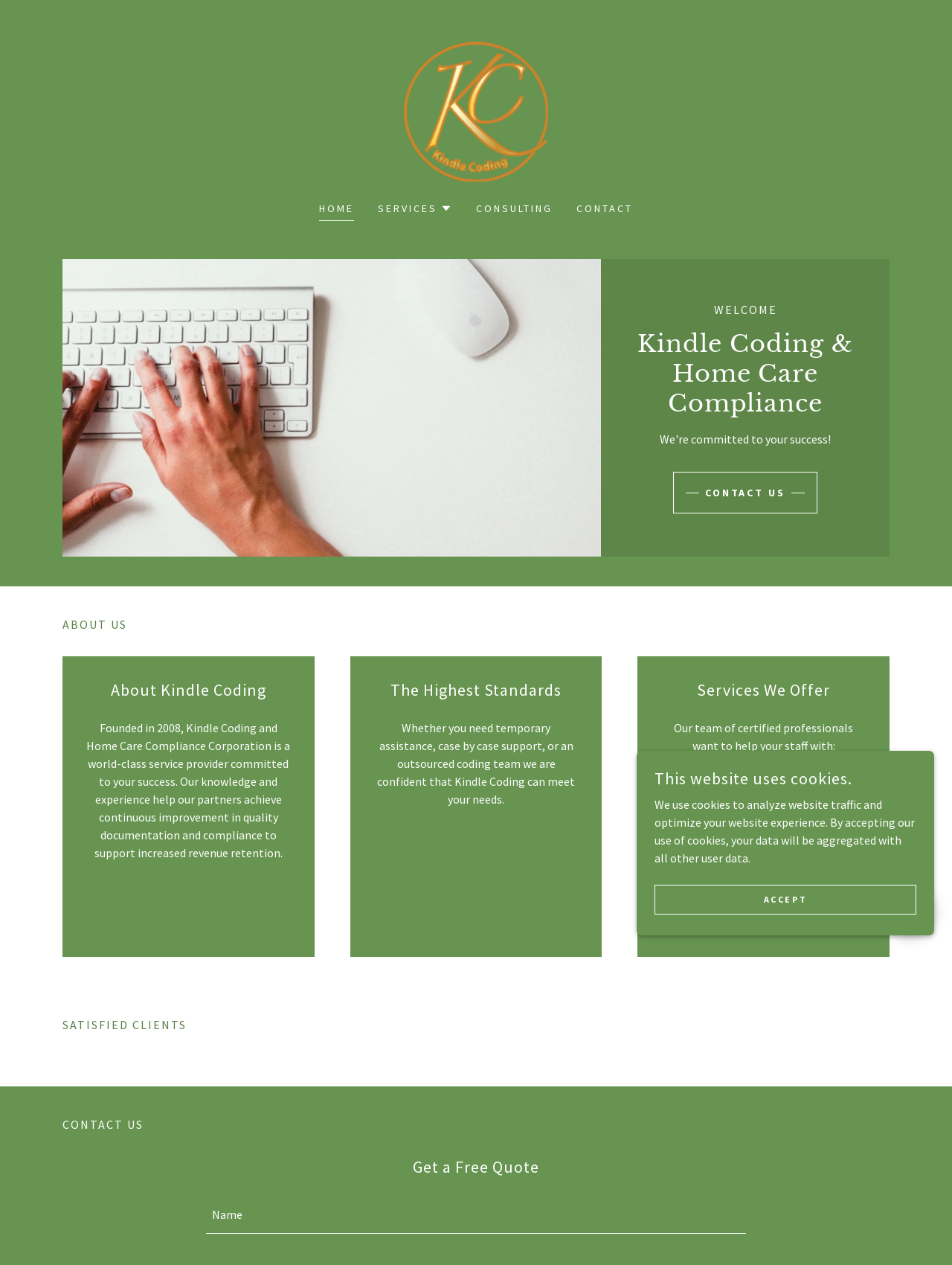What is the name of the company?
Please give a detailed and thorough answer to the question, covering all relevant points.

The company name can be found in the top navigation bar, where it is written as 'Kindle Coding & Home Care Compliance, Corp.' next to the logo.